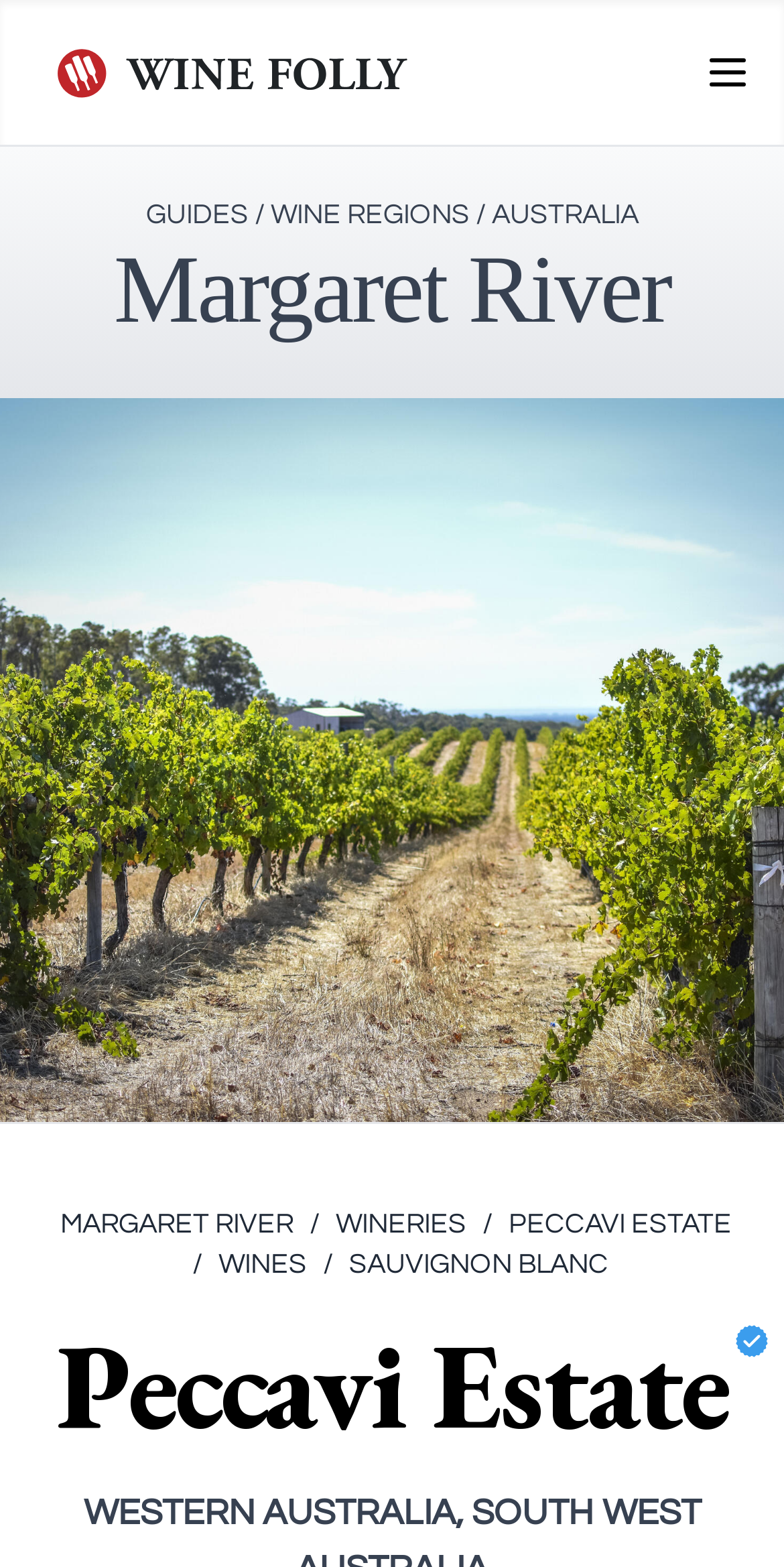Please reply to the following question with a single word or a short phrase:
What is the name of the winery?

Peccavi Estate